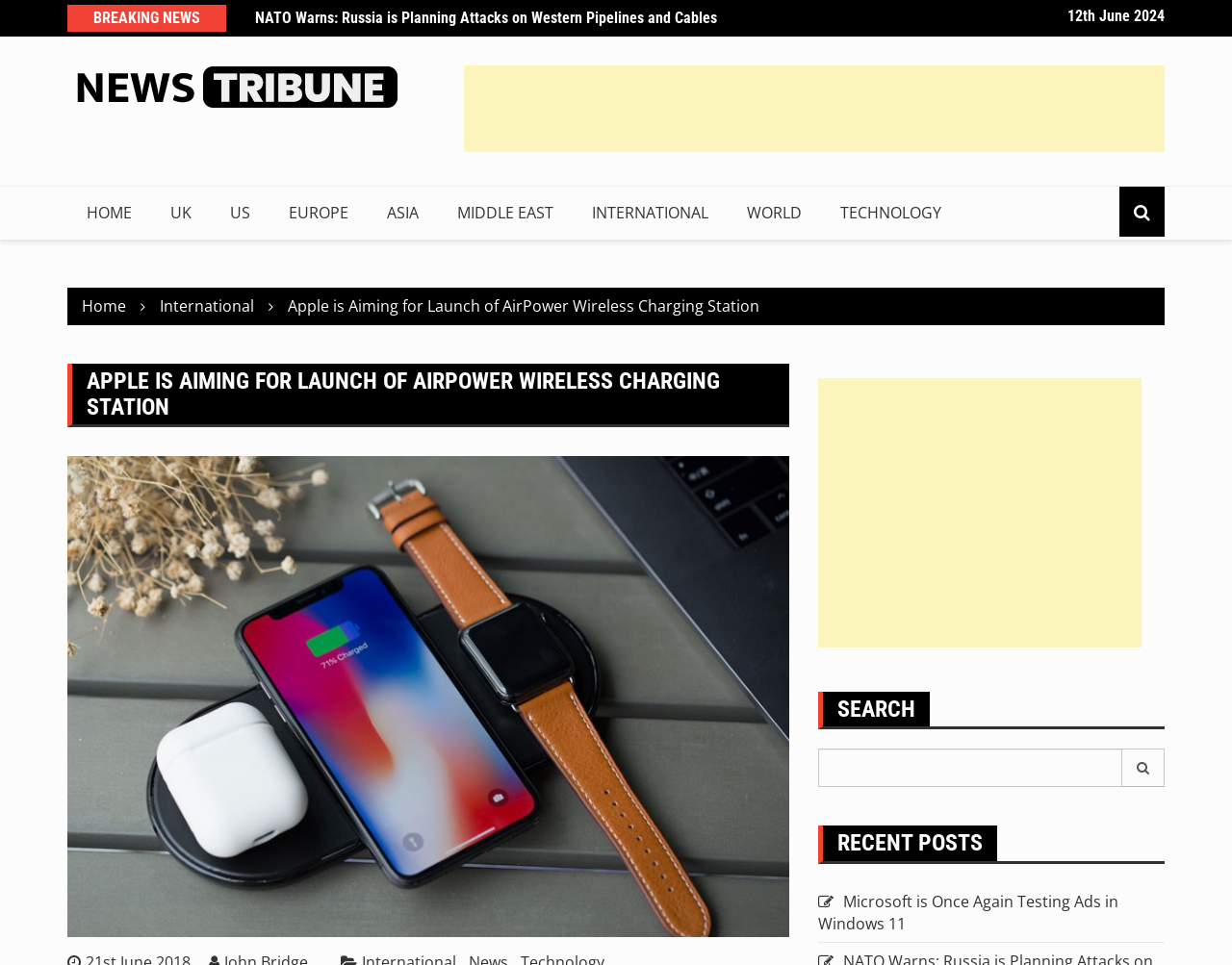Find and indicate the bounding box coordinates of the region you should select to follow the given instruction: "Go to News Tribune".

[0.055, 0.067, 0.328, 0.113]